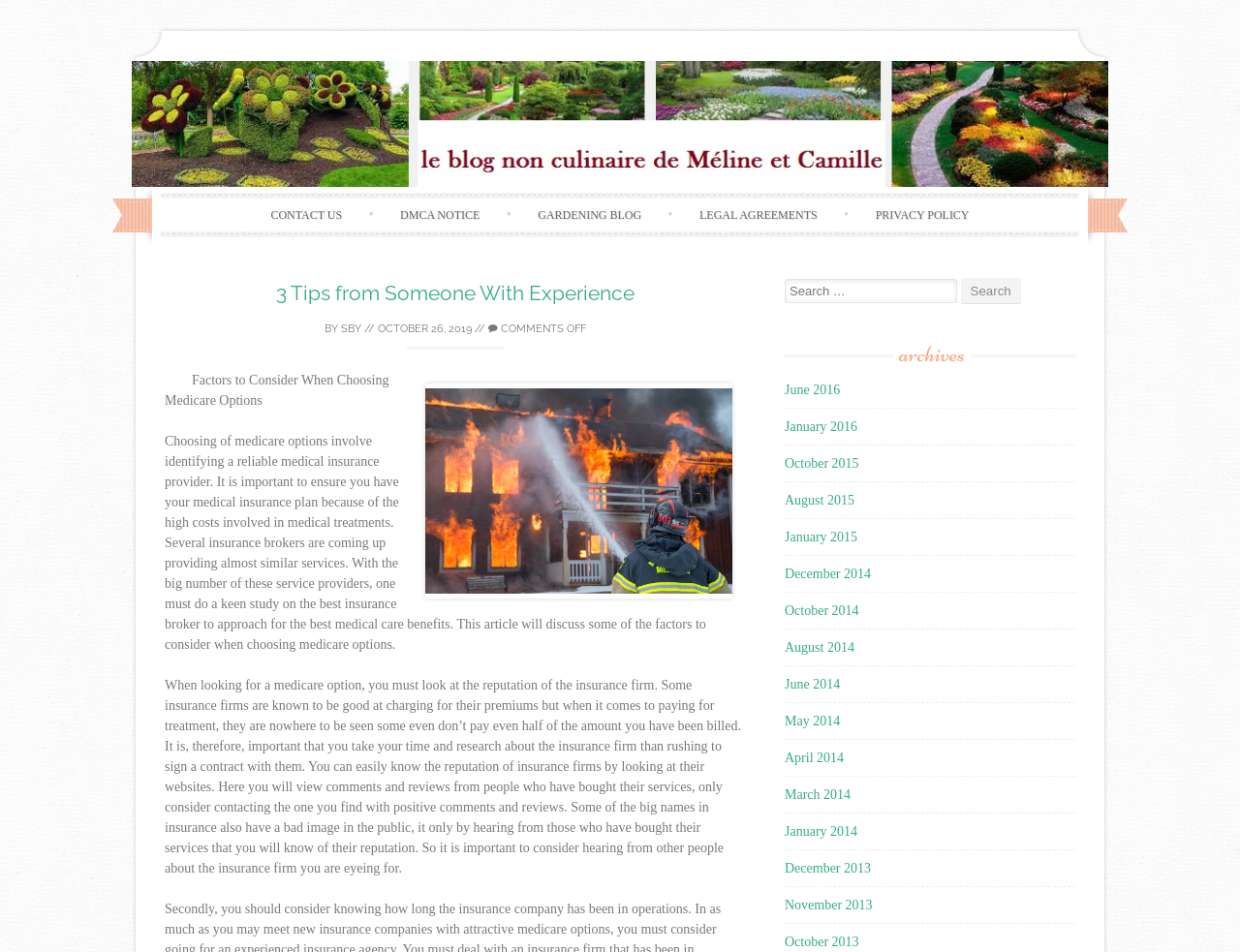Who is the author of the article?
Please give a detailed answer to the question using the information shown in the image.

The author of the article can be found in the main content section of the webpage, where it says 'BY SBY' in a link format.